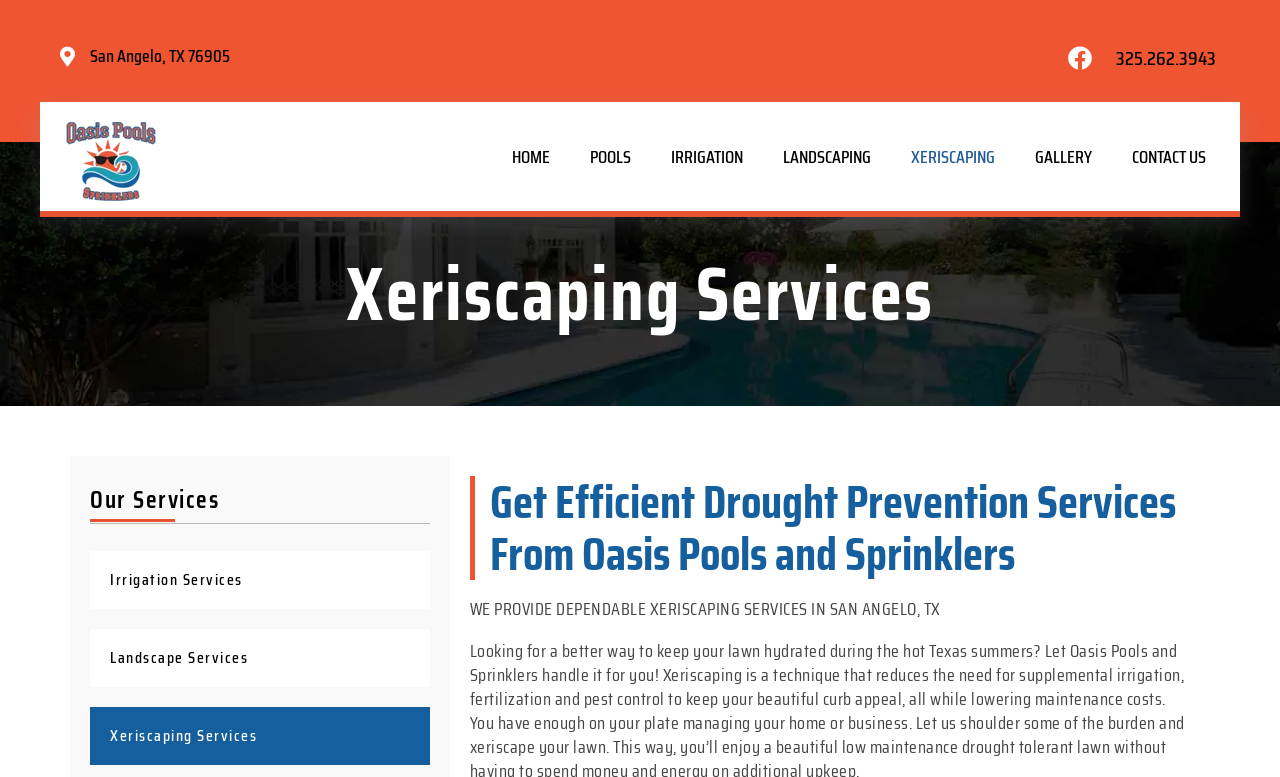How many navigation links are there at the top of the webpage?
Can you give a detailed and elaborate answer to the question?

I counted the number of link elements at the top of the webpage and found seven links: 'HOME', 'POOLS', 'IRRIGATION', 'LANDSCAPING', 'XERISCAPING', 'GALLERY', and 'CONTACT US'.